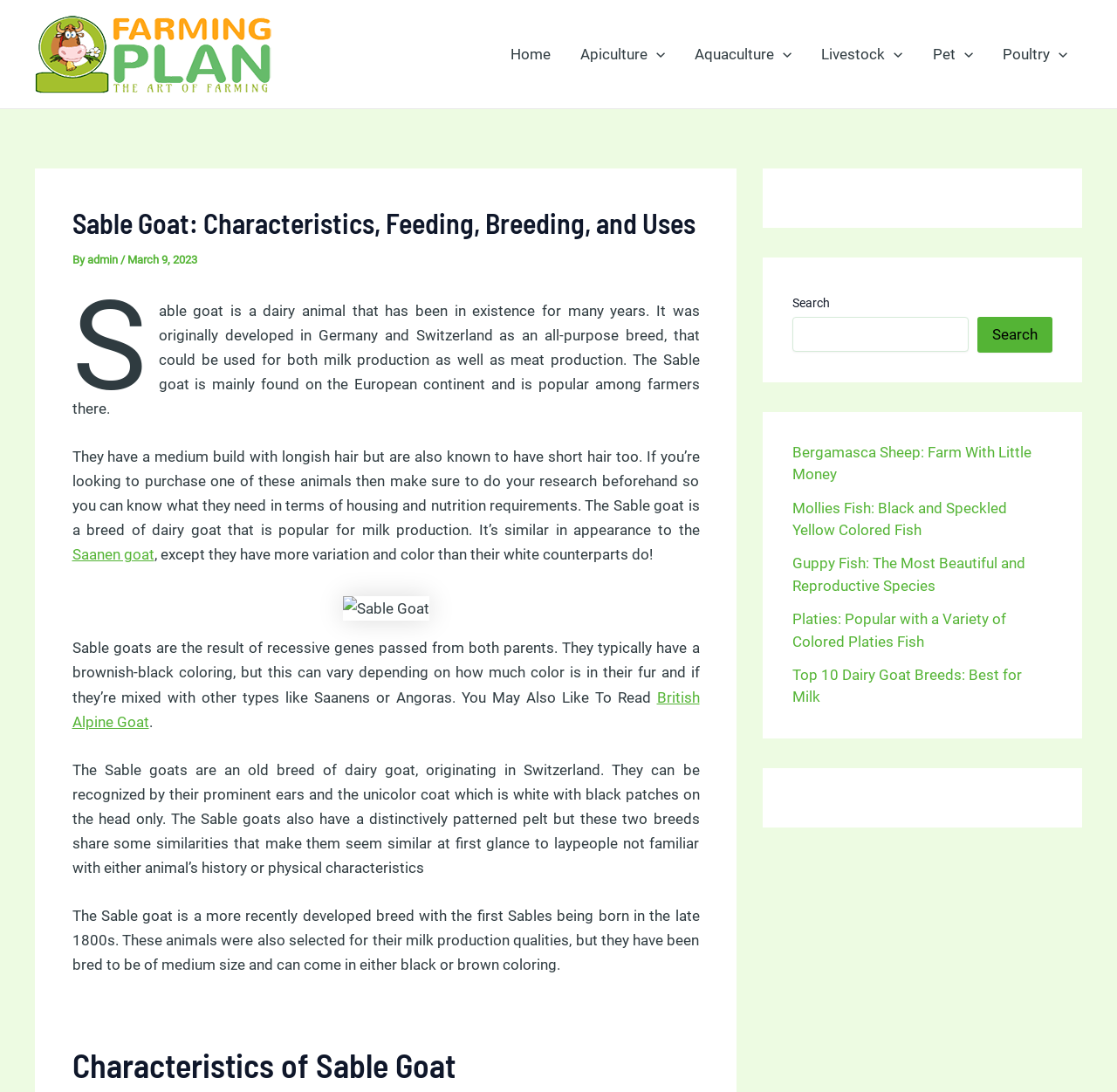Deliver a detailed narrative of the webpage's visual and textual elements.

The webpage is about Sable goats, a dairy animal breed. At the top left corner, there is a logo image. Below the logo, there is a navigation menu with links to different sections of the website, including Home, Apiculture, Aquaculture, Livestock, Pet, and Poultry. Each of these links has a menu toggle icon next to it.

The main content of the webpage starts with a header that reads "Sable Goat: Characteristics, Feeding, Breeding, and Uses - Farming Plan". Below the header, there is a paragraph of text that provides an introduction to Sable goats, describing their origin, characteristics, and uses. The text is divided into several sections, each discussing a different aspect of Sable goats, such as their build, hair, and milk production.

There is an image of a Sable goat on the right side of the page, below the introduction. The image is accompanied by a figure caption, but the caption is empty.

The webpage also has a section with the heading "Characteristics of Sable Goat", which appears to be a subheading of the main content.

On the right side of the page, there are three complementary sections that contain links to other articles on the website. The first section has a search bar with a search button. The second section has four links to articles about different animal breeds, including Bergamasca Sheep, Mollies Fish, Guppy Fish, and Platies. The third section has a single link to an article about dairy goat breeds.

Overall, the webpage is focused on providing information about Sable goats, with a clear structure and organization of content.